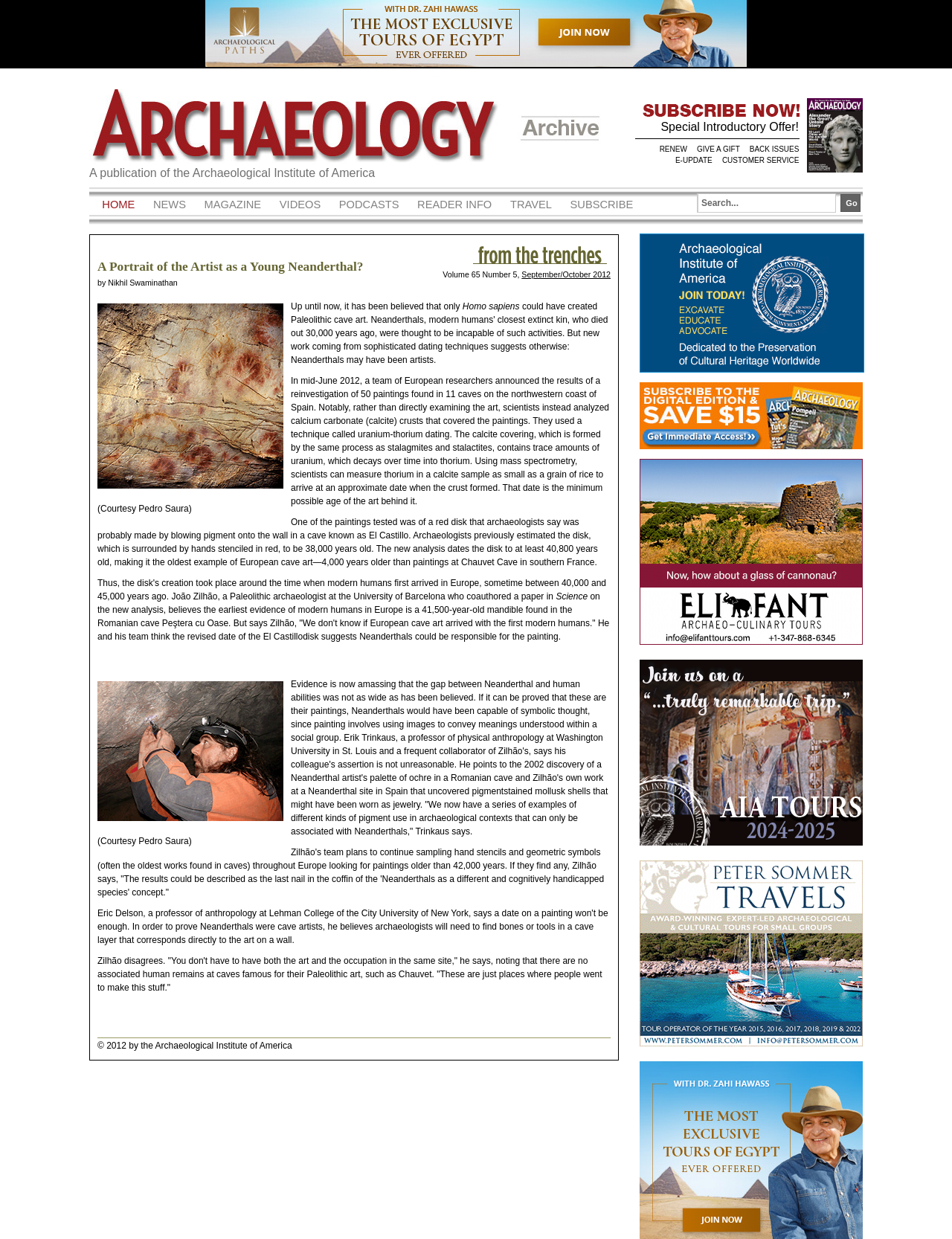Identify the bounding box coordinates for the UI element described by the following text: "GIVE A GIFT". Provide the coordinates as four float numbers between 0 and 1, in the format [left, top, right, bottom].

[0.73, 0.117, 0.777, 0.124]